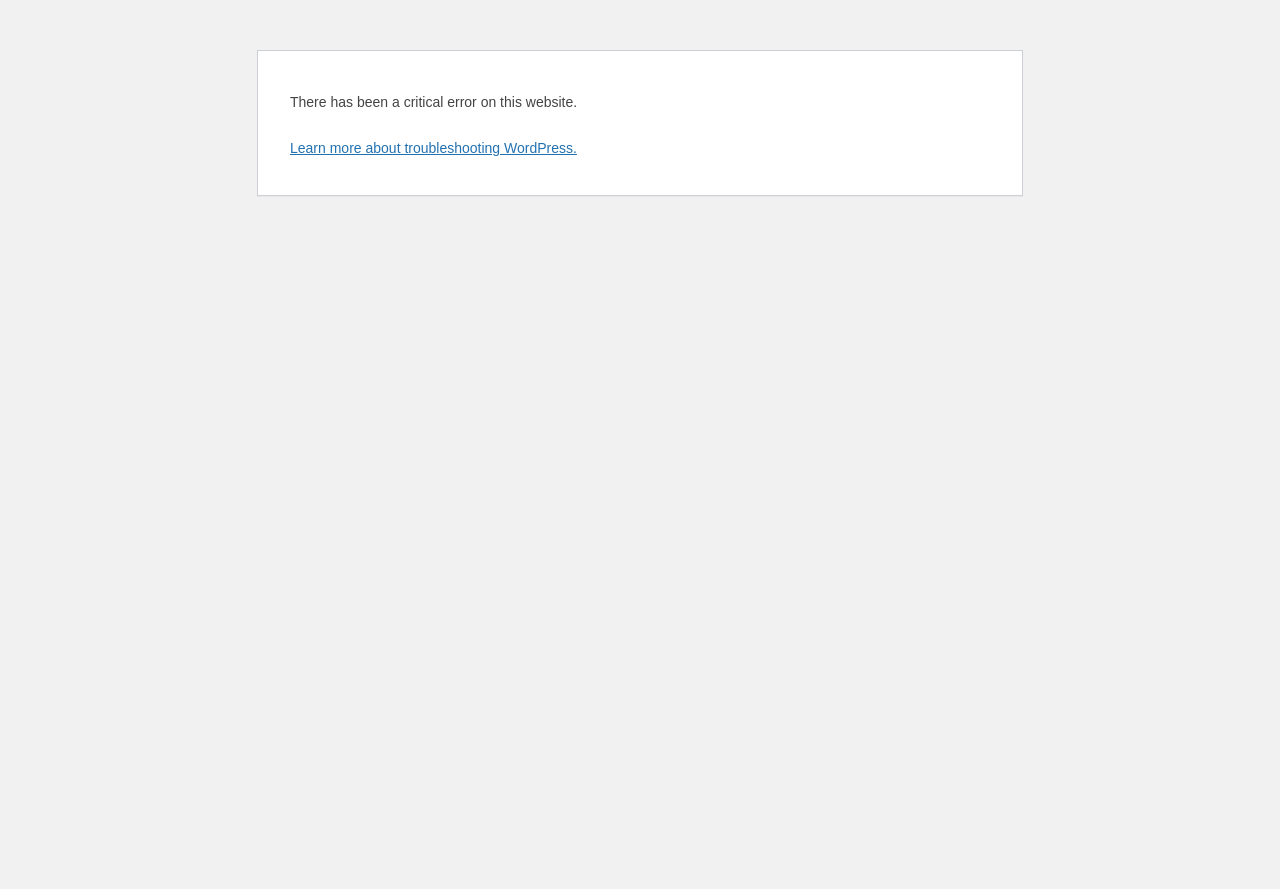Find the bounding box coordinates corresponding to the UI element with the description: "Learn more about troubleshooting WordPress.". The coordinates should be formatted as [left, top, right, bottom], with values as floats between 0 and 1.

[0.227, 0.157, 0.451, 0.175]